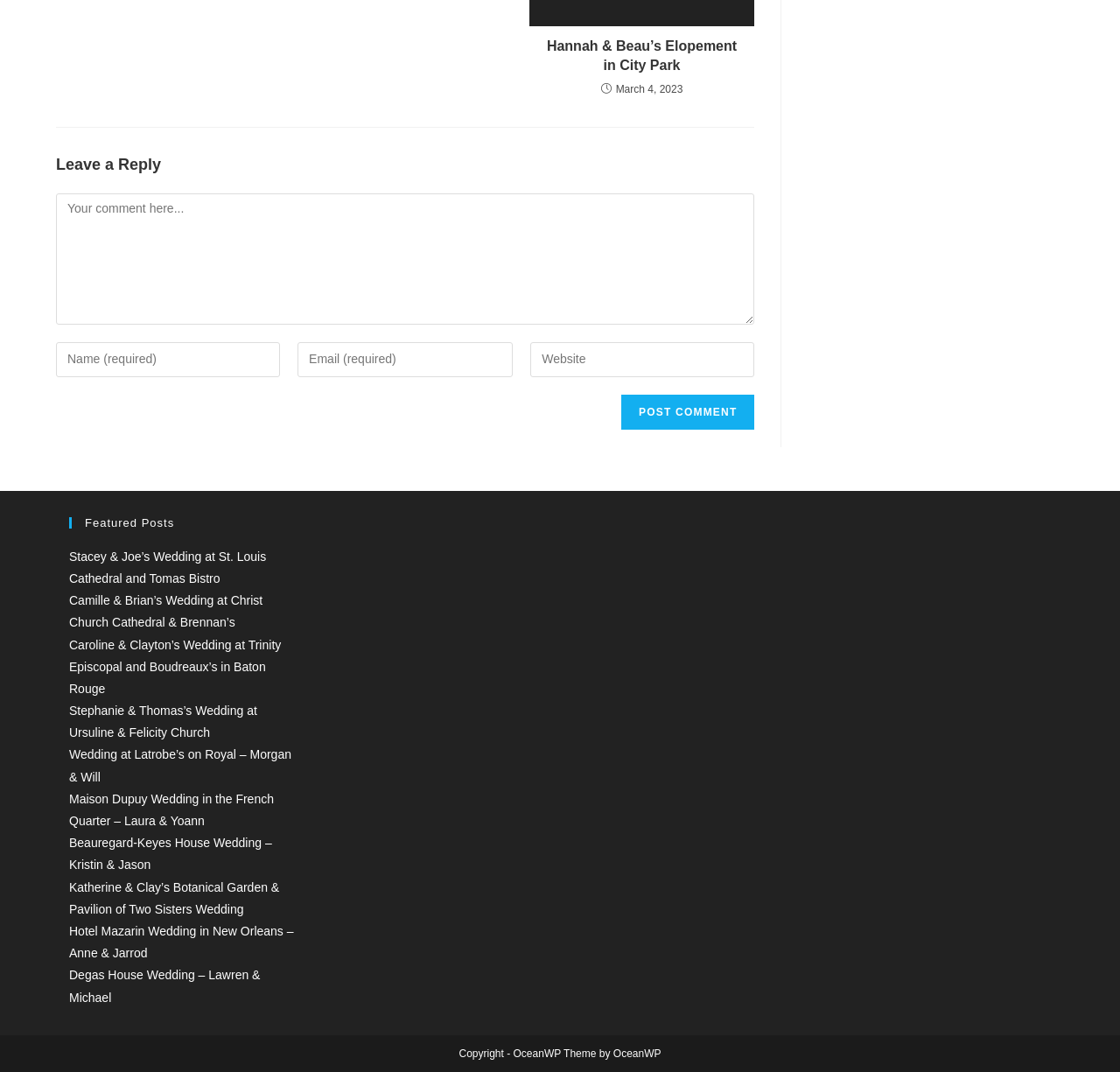Please identify the bounding box coordinates of where to click in order to follow the instruction: "Click the 'Hannah & Beau’s Elopement in City Park' link".

[0.482, 0.034, 0.664, 0.071]